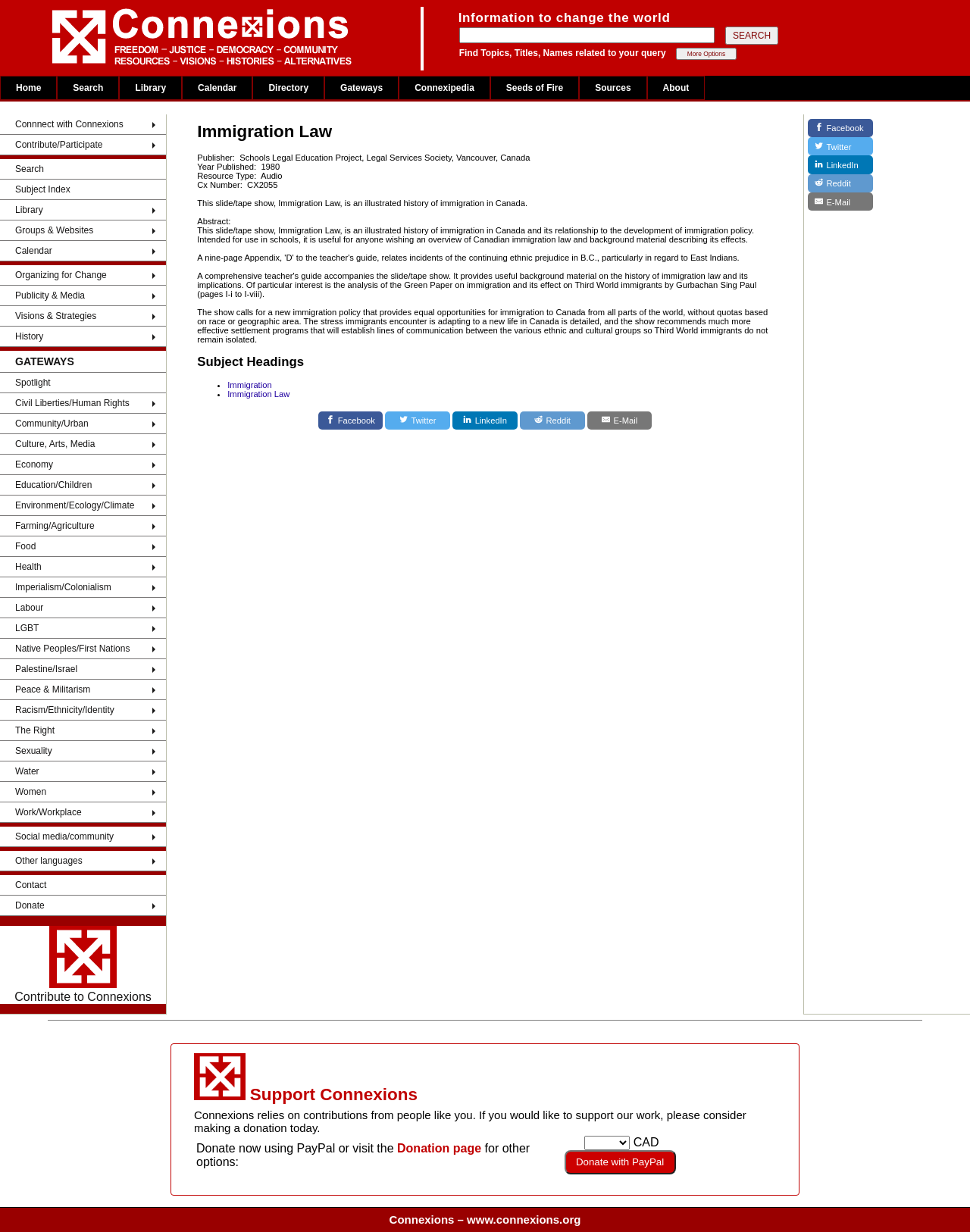Pinpoint the bounding box coordinates of the element to be clicked to execute the instruction: "Browse the 'Subject Index'".

[0.123, 0.081, 0.188, 0.09]